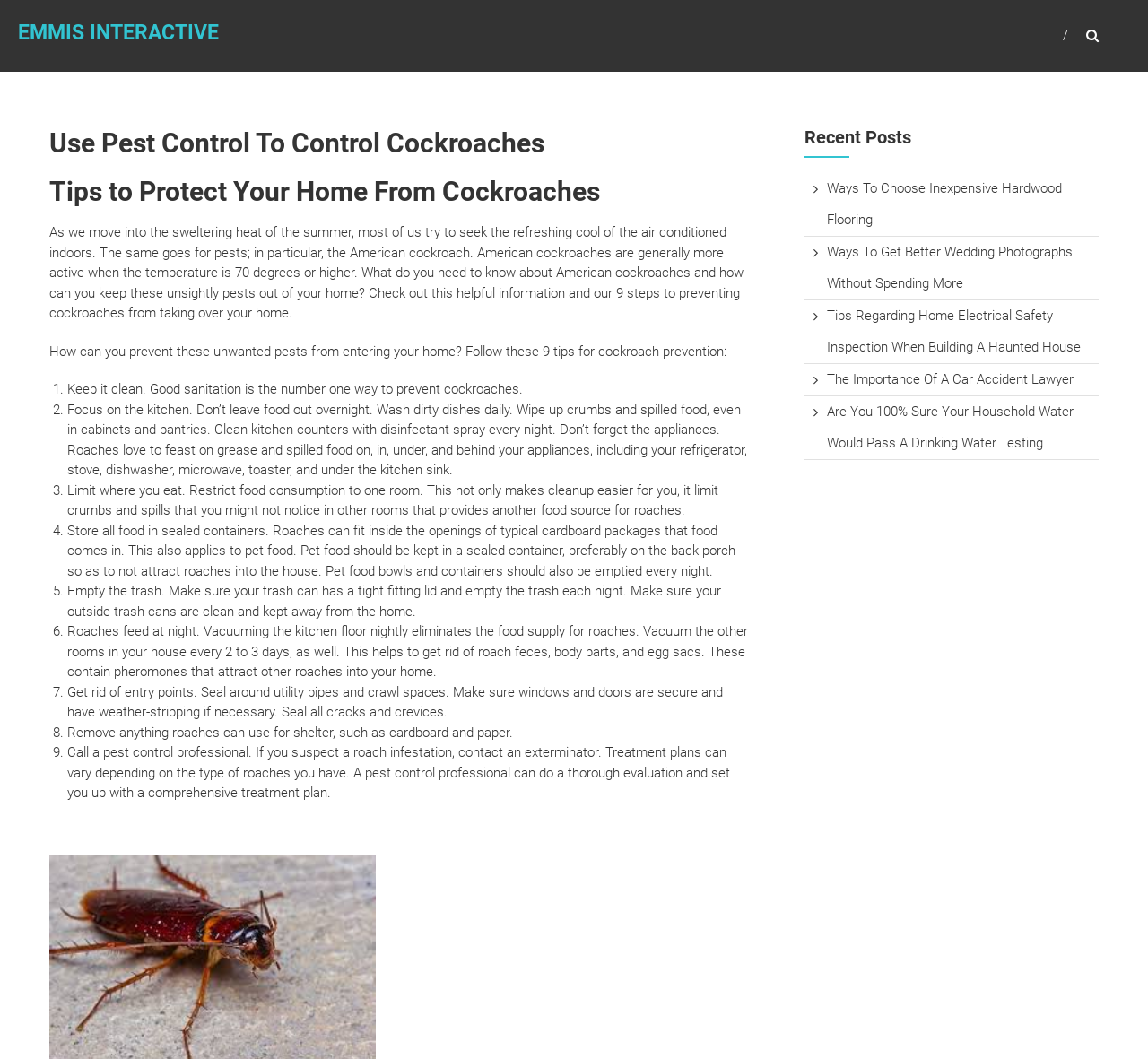Generate the text of the webpage's primary heading.

Use Pest Control To Control Cockroaches